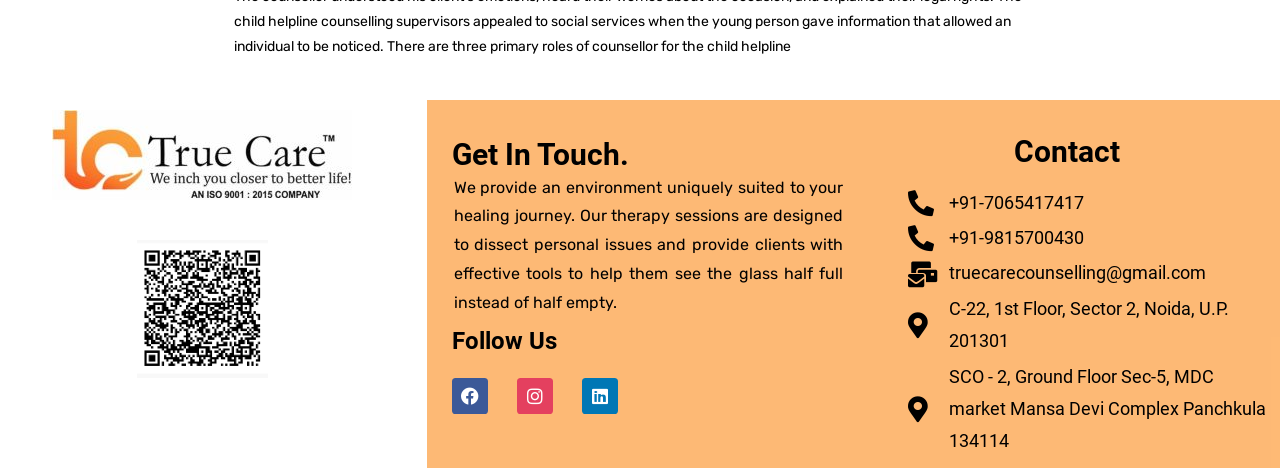What is the email address for contact?
From the image, respond using a single word or phrase.

truecarecounselling@gmail.com